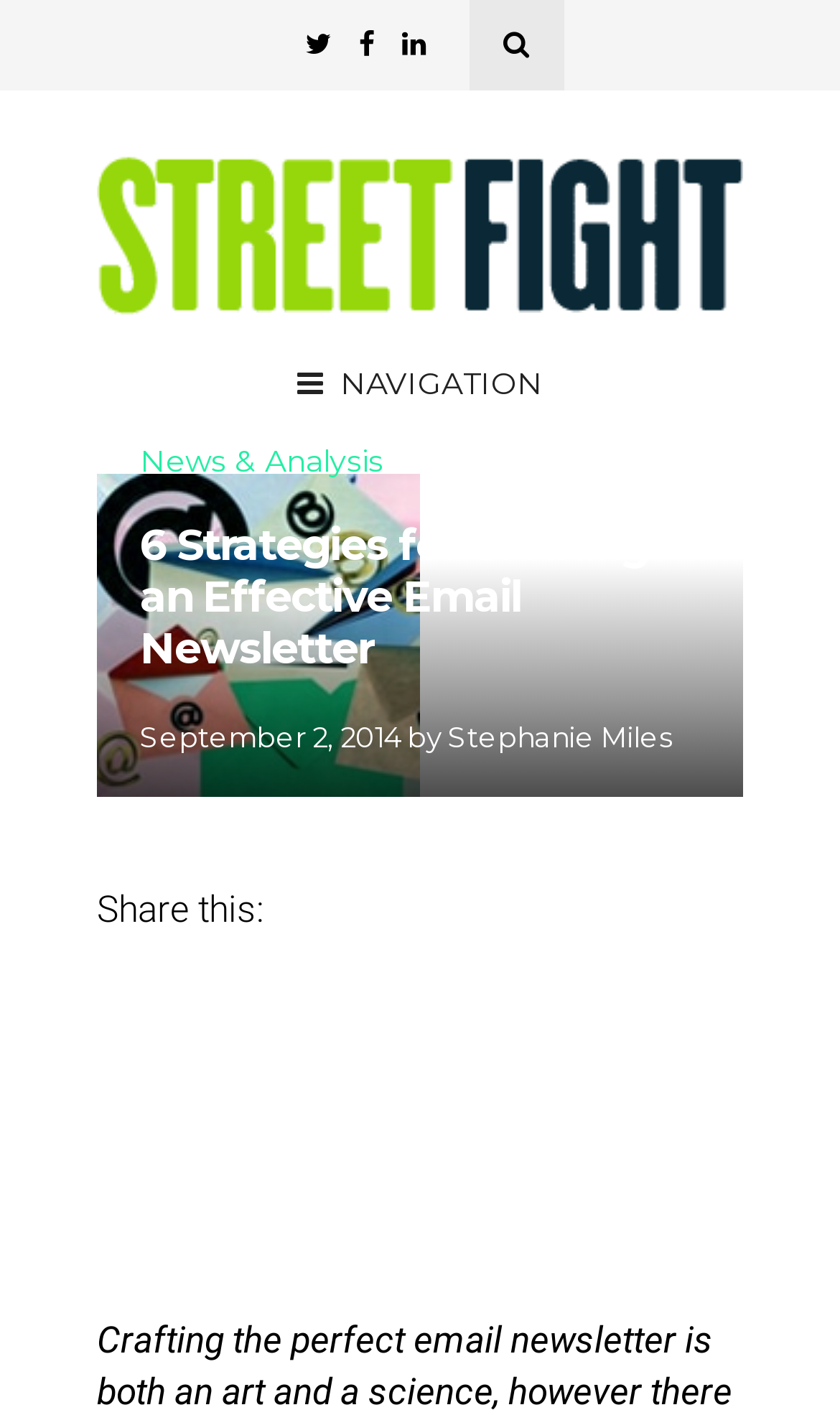Respond concisely with one word or phrase to the following query:
What is the author of the article?

Stephanie Miles